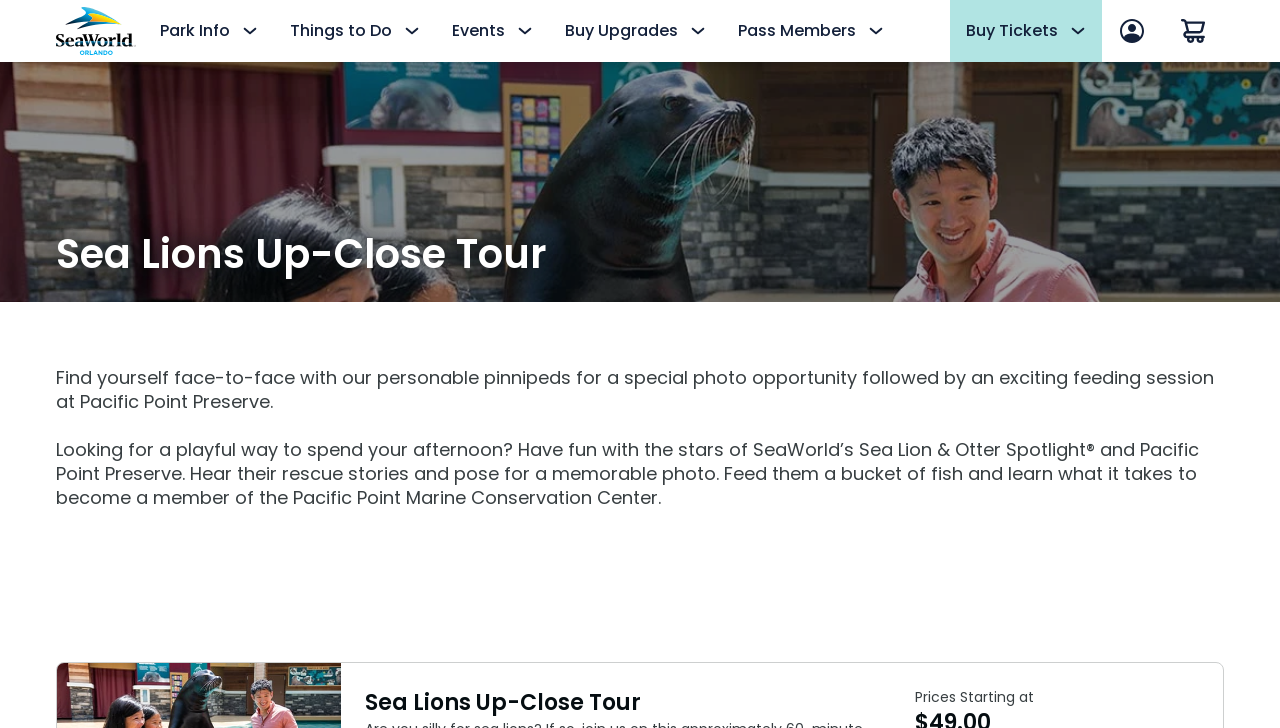Identify the bounding box coordinates of the section to be clicked to complete the task described by the following instruction: "View park hours and schedules". The coordinates should be four float numbers between 0 and 1, formatted as [left, top, right, bottom].

[0.112, 0.107, 0.331, 0.19]